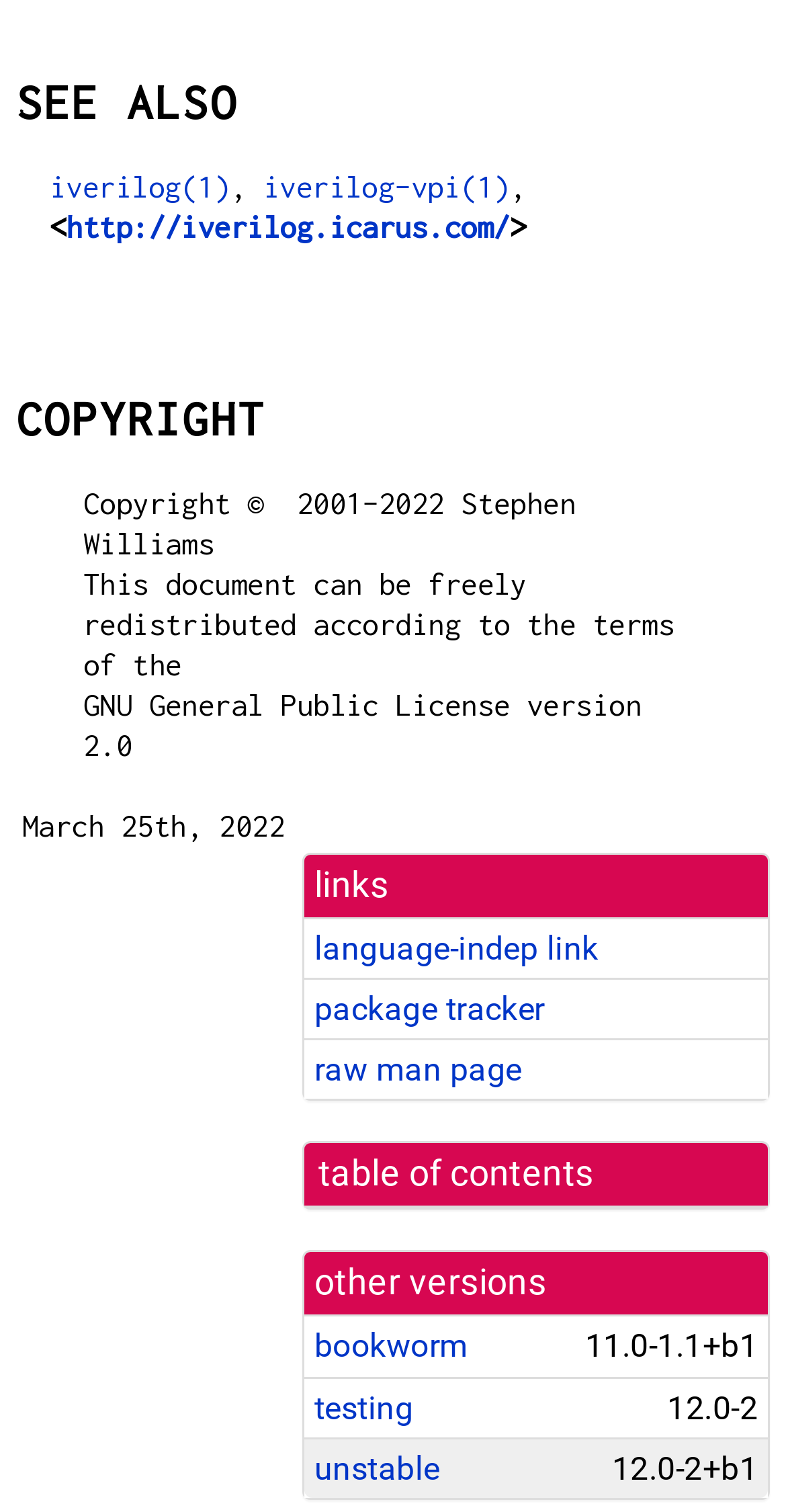What is the version of 'bookworm'?
Please provide a single word or phrase as your answer based on the image.

11.0-1.1+b1